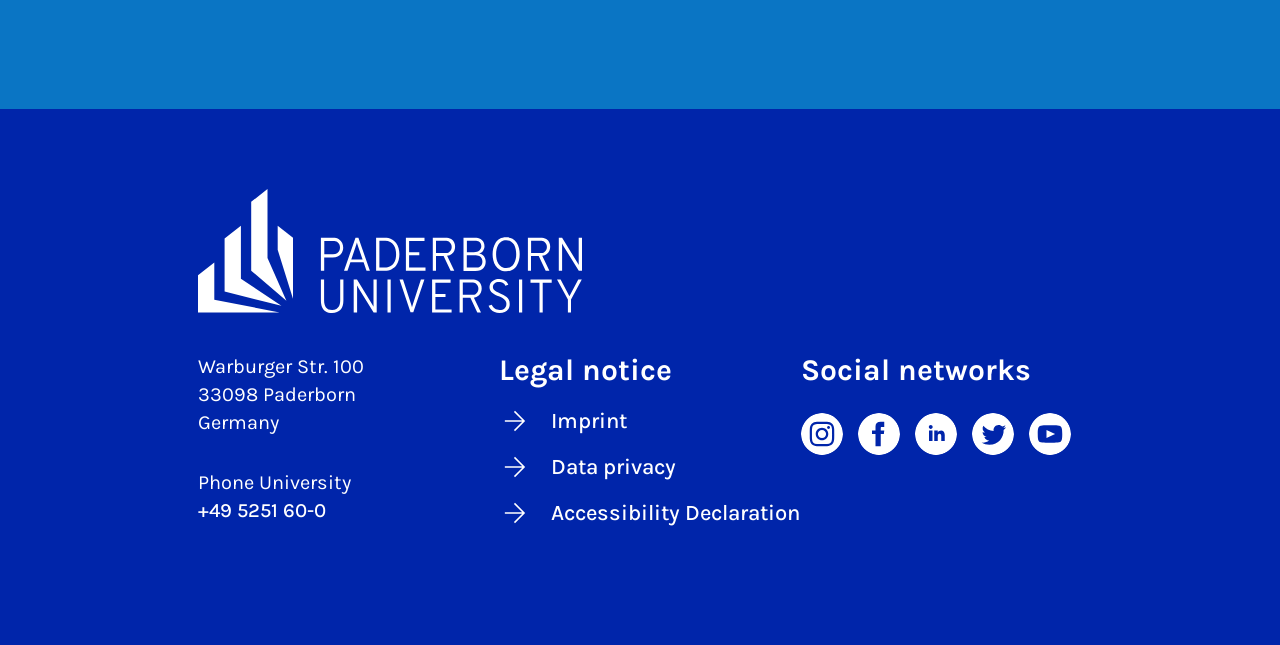What is the address of the university?
Please ensure your answer is as detailed and informative as possible.

I found the address of the university by looking at the static text elements at the top of the webpage, which provide the street address, postal code, city, and country.